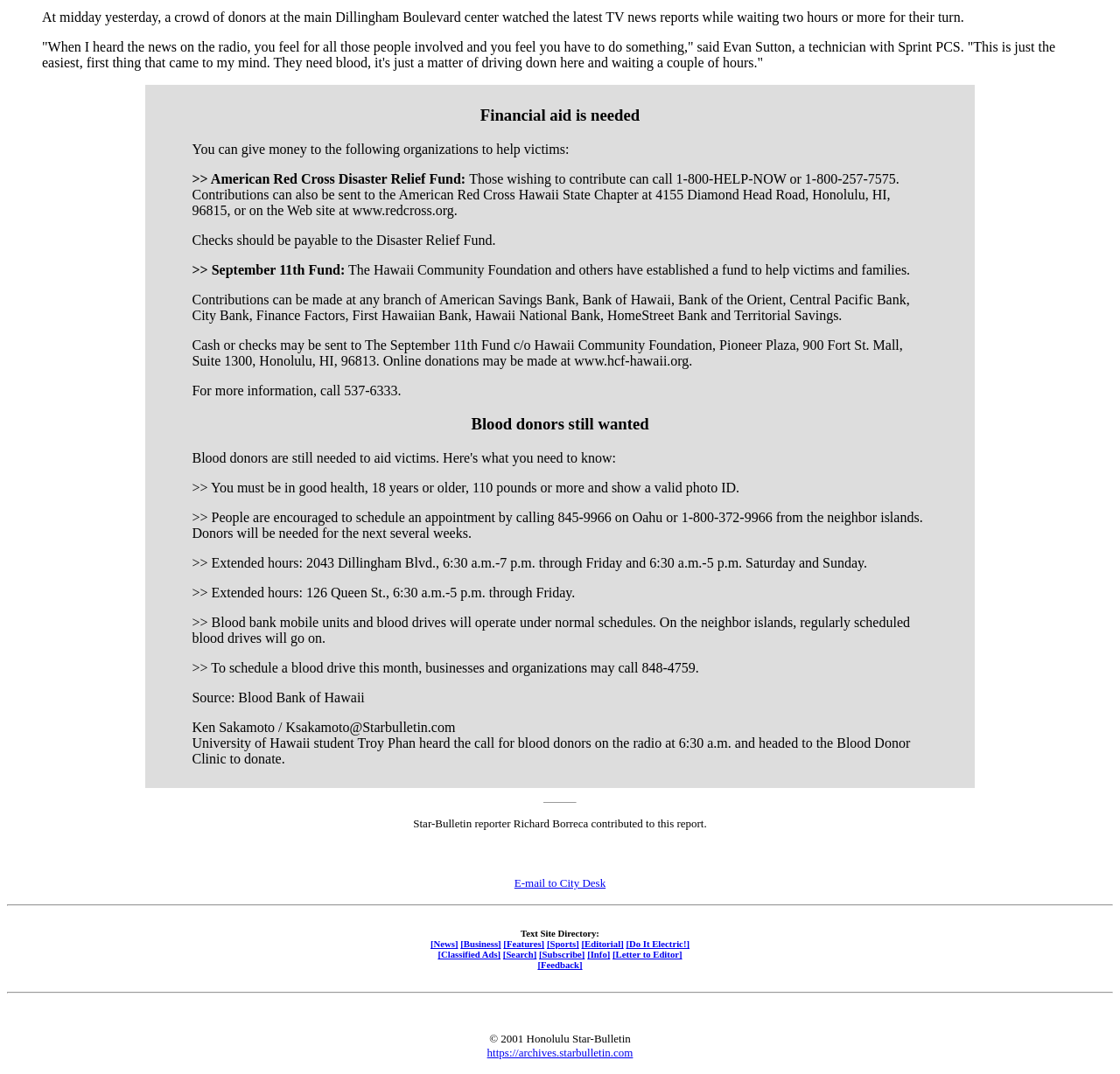Respond to the question with just a single word or phrase: 
What is the purpose of the September 11th Fund?

To help victims and families